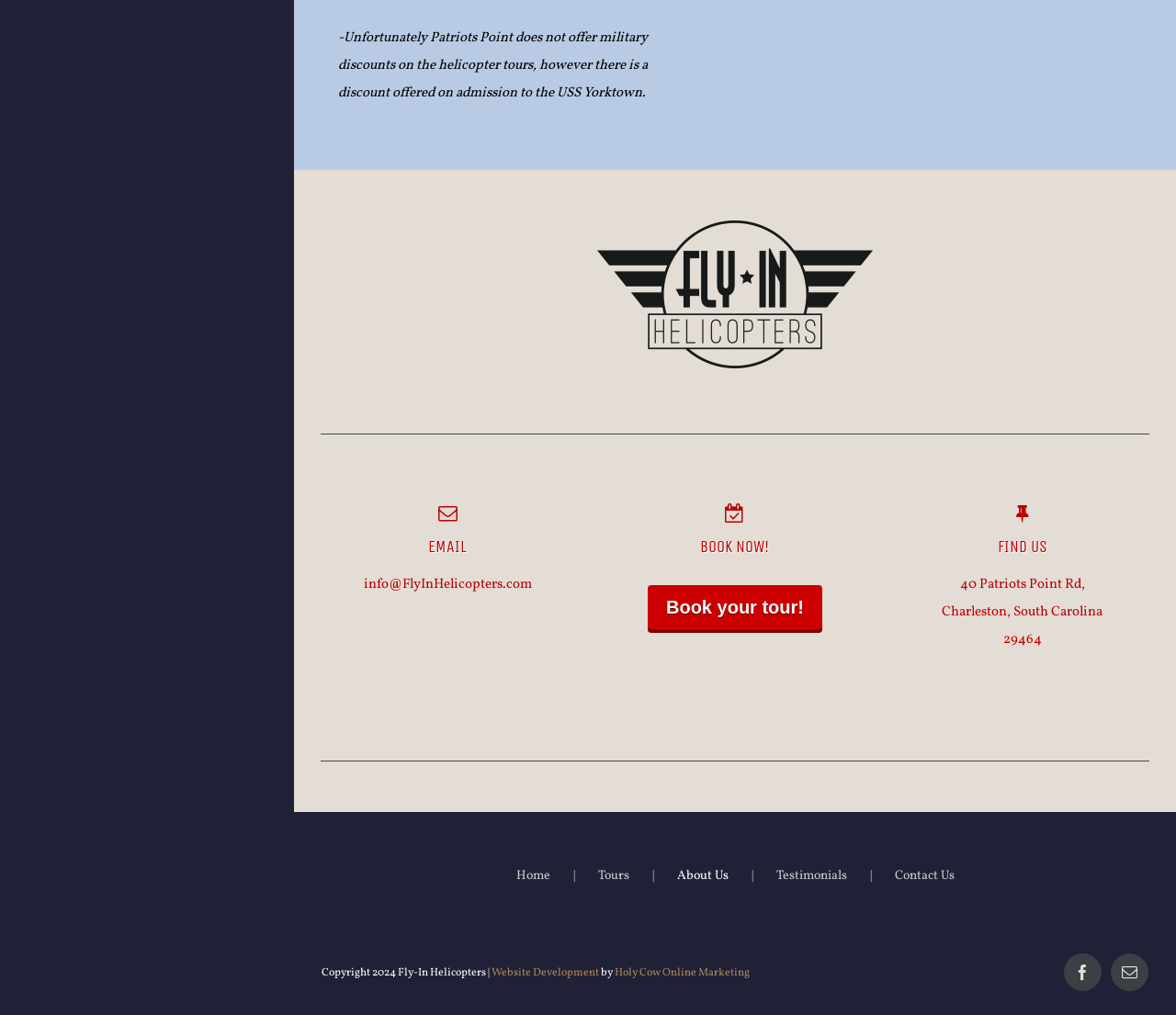Extract the bounding box coordinates of the UI element described: "Testimonials". Provide the coordinates in the format [left, top, right, bottom] with values ranging from 0 to 1.

[0.66, 0.851, 0.761, 0.876]